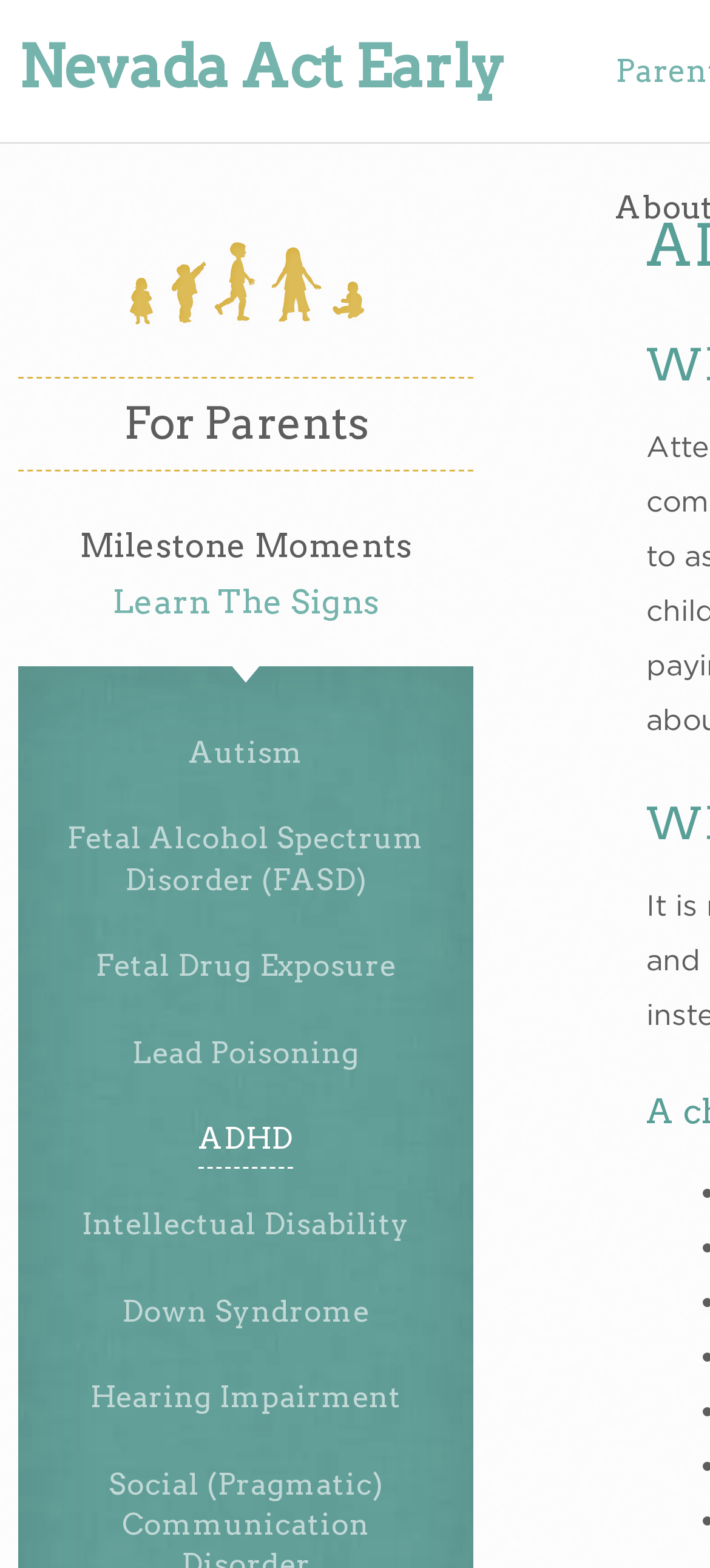Explain the contents of the webpage comprehensively.

The webpage is about ADHD and related topics. At the top, there is a heading "Nevada Act Early" which is also a link. Below it, there is another heading "For Parents" which is also a link. 

To the right of "For Parents", there are several links arranged vertically, including "Milestone Moments", "Learn The Signs", "Autism", "Fetal Alcohol Spectrum Disorder (FASD)", "Fetal Drug Exposure", "Lead Poisoning", "ADHD", "Intellectual Disability", "Down Syndrome", and "Hearing Impairment". These links are positioned from top to bottom, with "Milestone Moments" at the top and "Hearing Impairment" at the bottom. 

The meta description provides a brief overview of ADHD, stating that it is a common neurobehavioral disorder of childhood, also referred to as Attention Deficit Disorder (ADD).